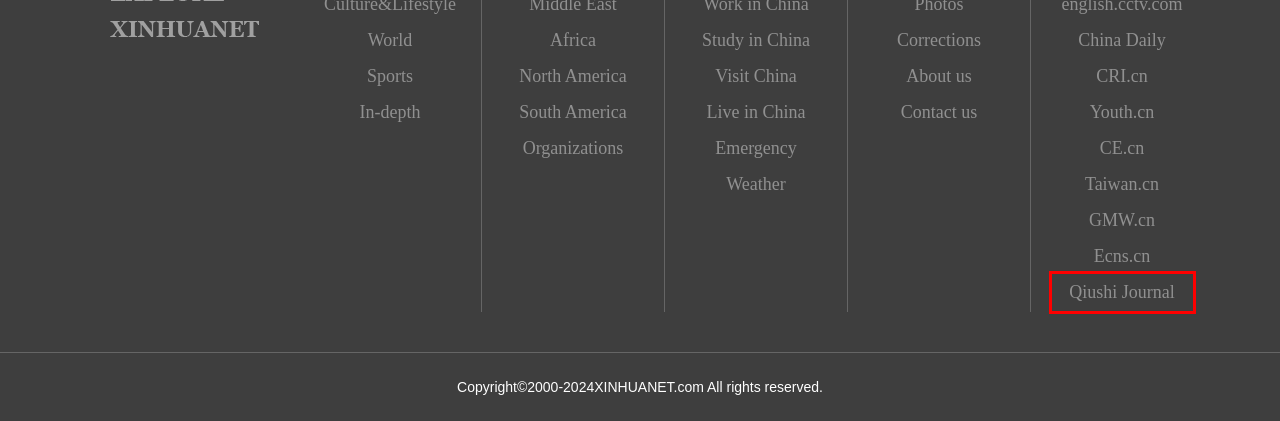You have a screenshot of a webpage with a red bounding box around an element. Choose the best matching webpage description that would appear after clicking the highlighted element. Here are the candidates:
A. VISIT CHINA
B. Qiushi
C. In-depth | English.news.cn
D. Emergency
E. China Plus
F. STUDY IN CHINA
G. CMA
H. China Daily Website - Connecting China Connecting the World

B